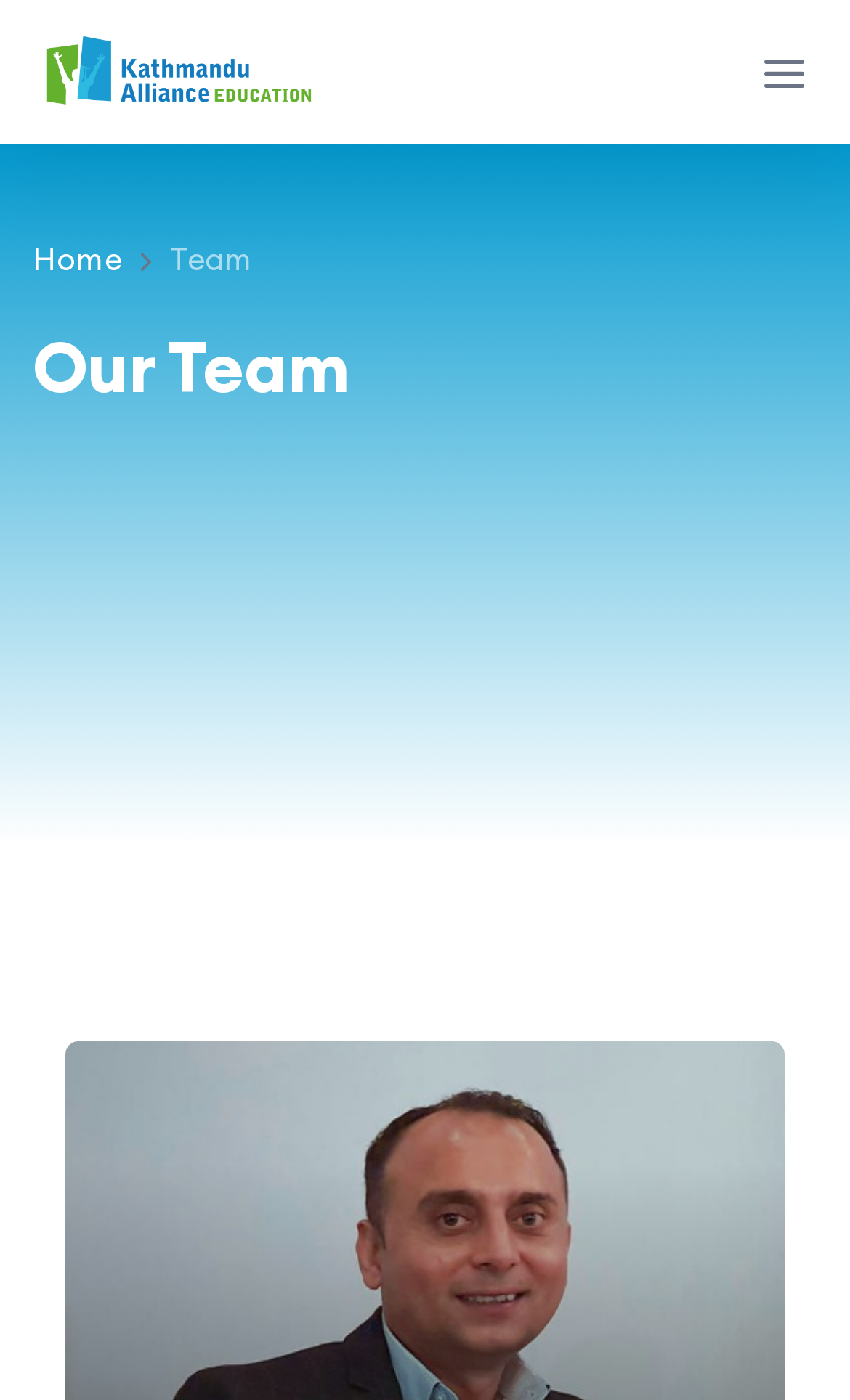Determine the bounding box coordinates for the UI element with the following description: "Home". The coordinates should be four float numbers between 0 and 1, represented as [left, top, right, bottom].

[0.038, 0.172, 0.144, 0.2]